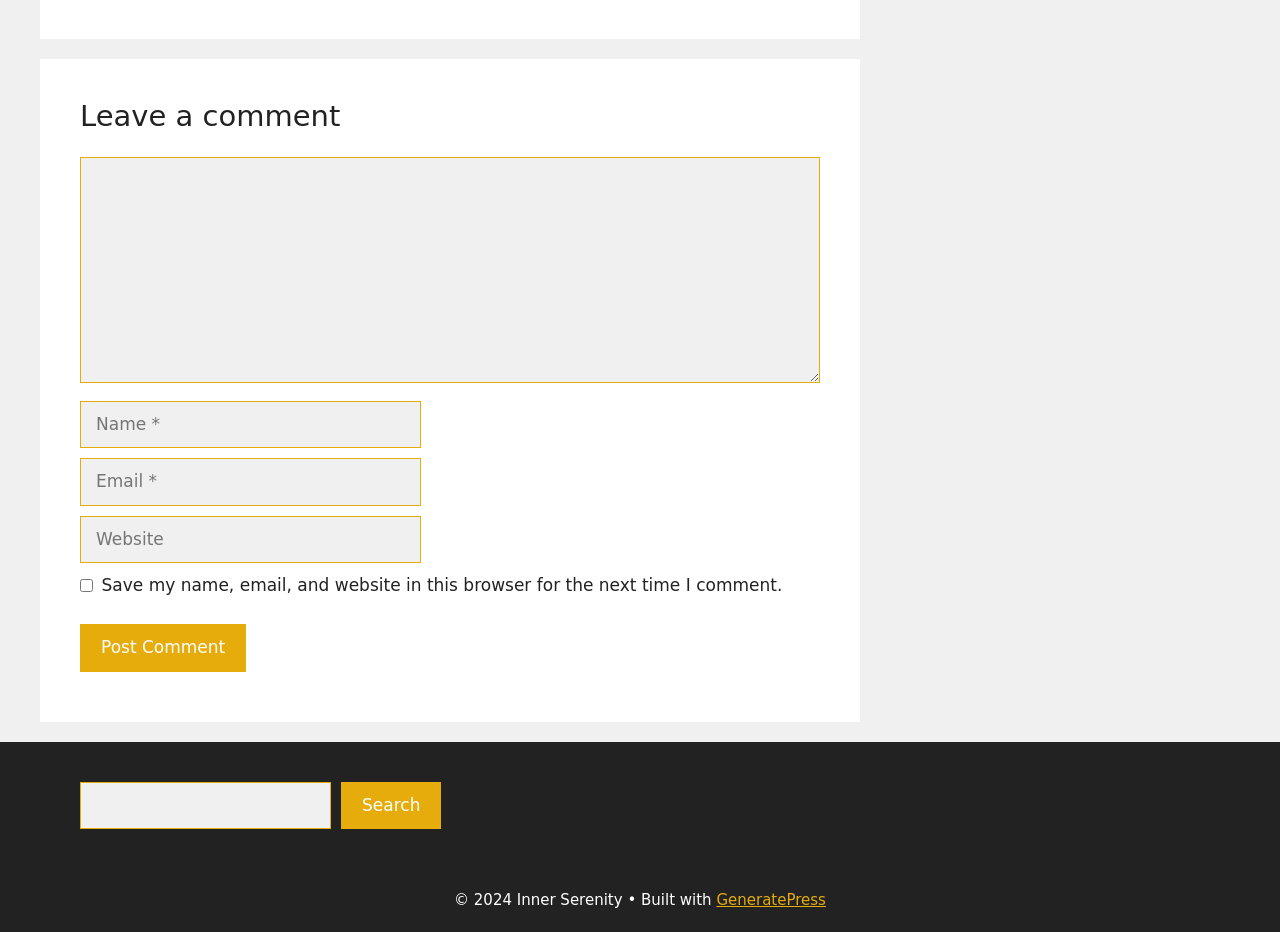Please locate the clickable area by providing the bounding box coordinates to follow this instruction: "Leave a comment".

[0.062, 0.107, 0.641, 0.147]